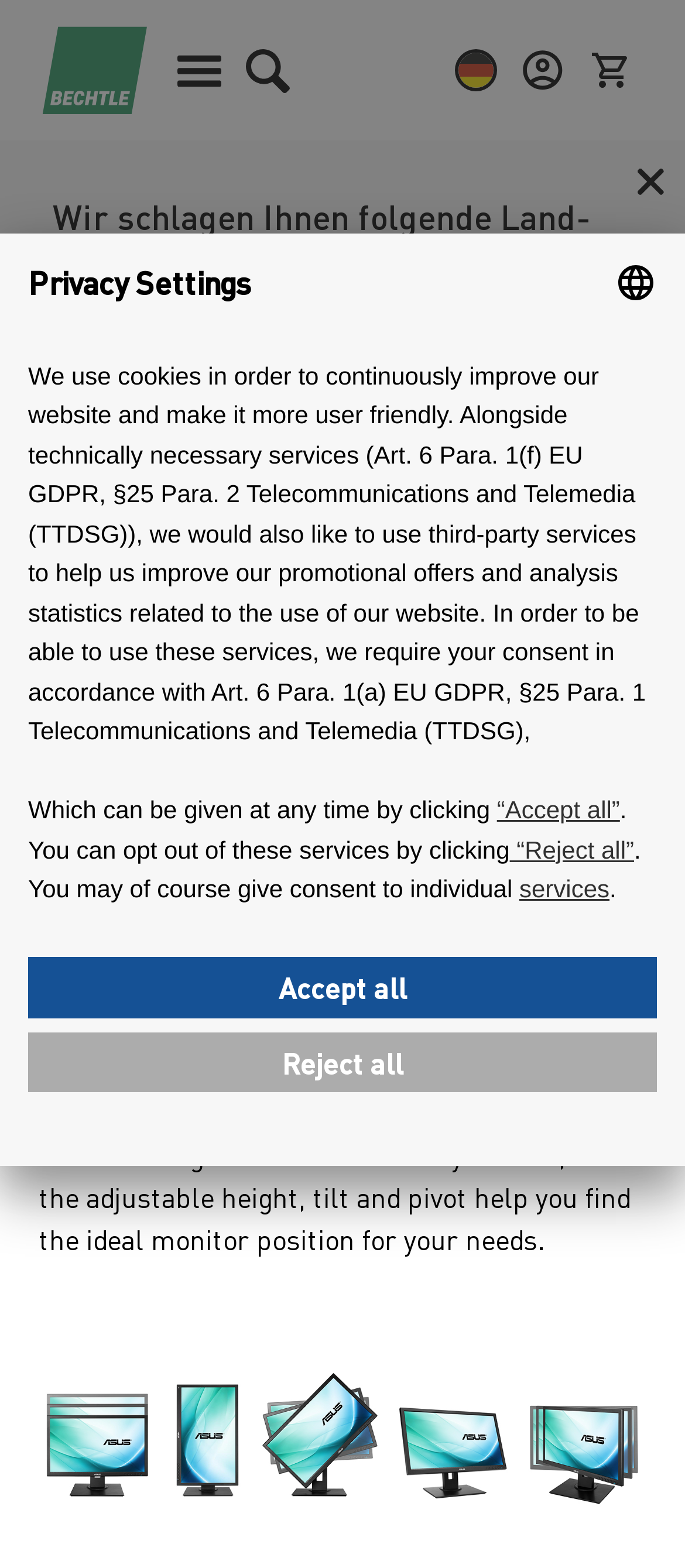Locate and provide the bounding box coordinates for the HTML element that matches this description: "aria-label="Menu"".

[0.246, 0.025, 0.336, 0.064]